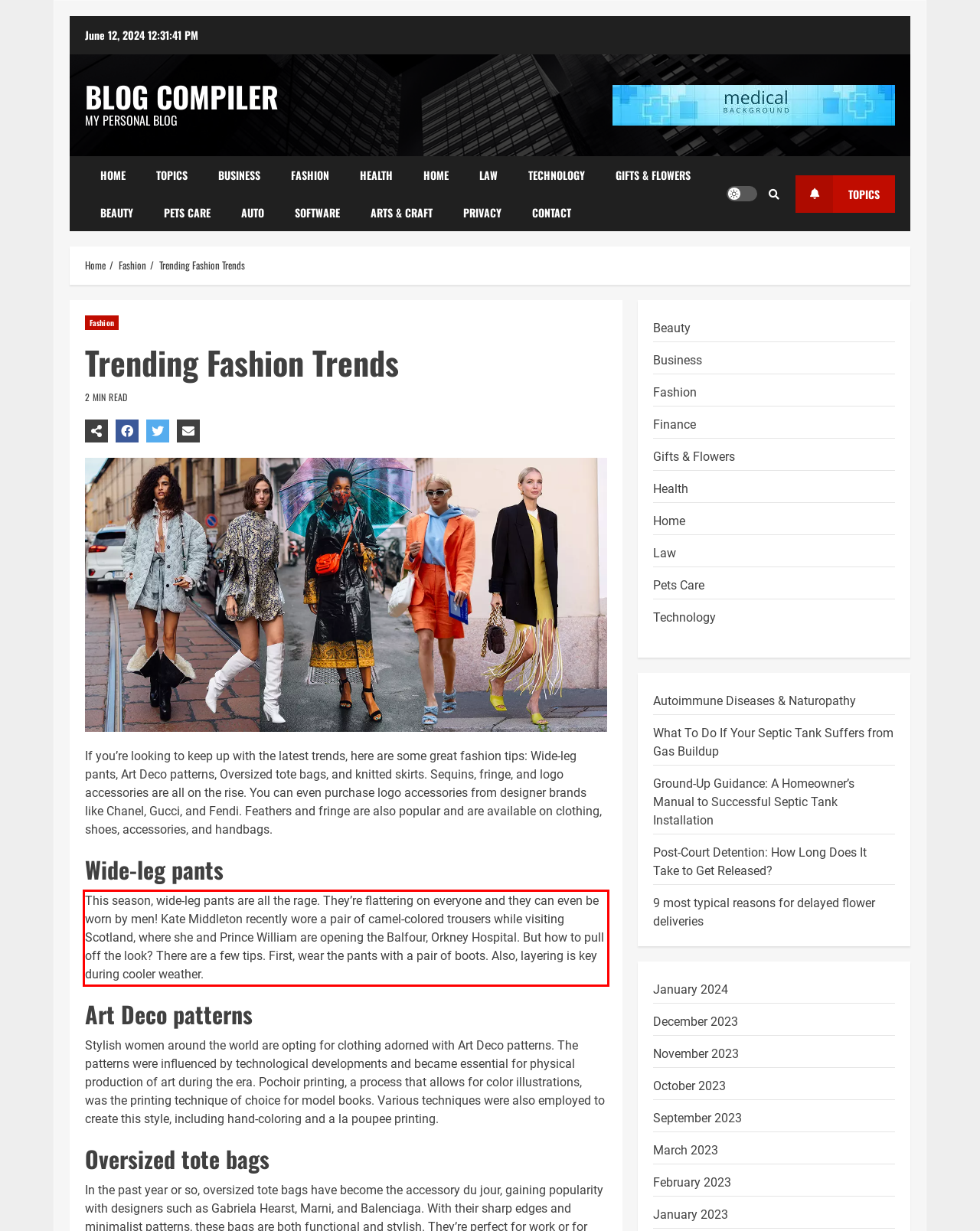From the given screenshot of a webpage, identify the red bounding box and extract the text content within it.

This season, wide-leg pants are all the rage. They’re flattering on everyone and they can even be worn by men! Kate Middleton recently wore a pair of camel-colored trousers while visiting Scotland, where she and Prince William are opening the Balfour, Orkney Hospital. But how to pull off the look? There are a few tips. First, wear the pants with a pair of boots. Also, layering is key during cooler weather.